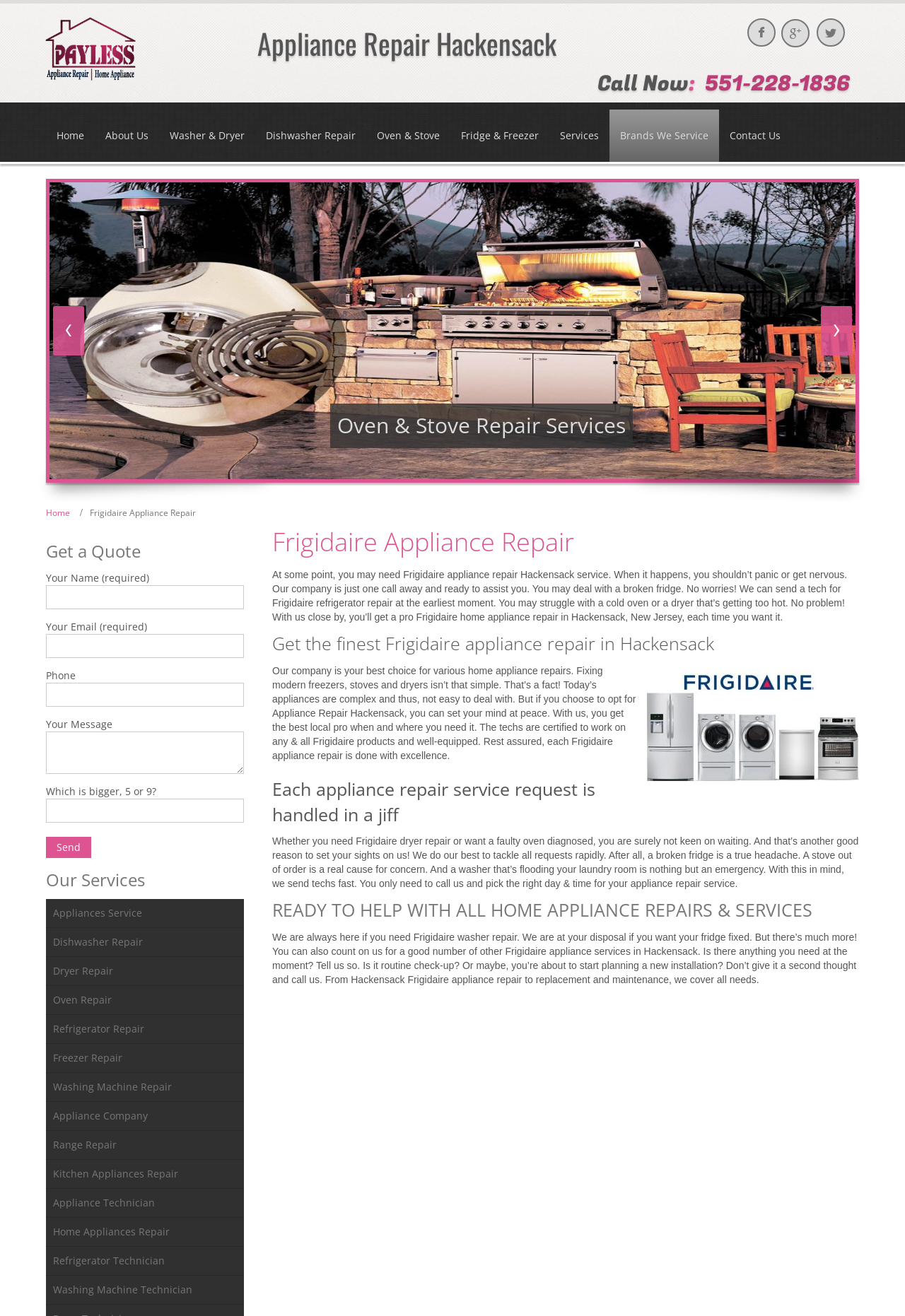What is the location where the Frigidaire appliance repair services are provided?
From the details in the image, answer the question comprehensively.

I found the location 'Hackensack, NJ' mentioned multiple times on the webpage, including in the title 'Frigidaire Appliance Repair Hackensack NJ' and in the text 'Frigidaire appliance repair in Hackensack, New Jersey', indicating that the services are provided in this location.